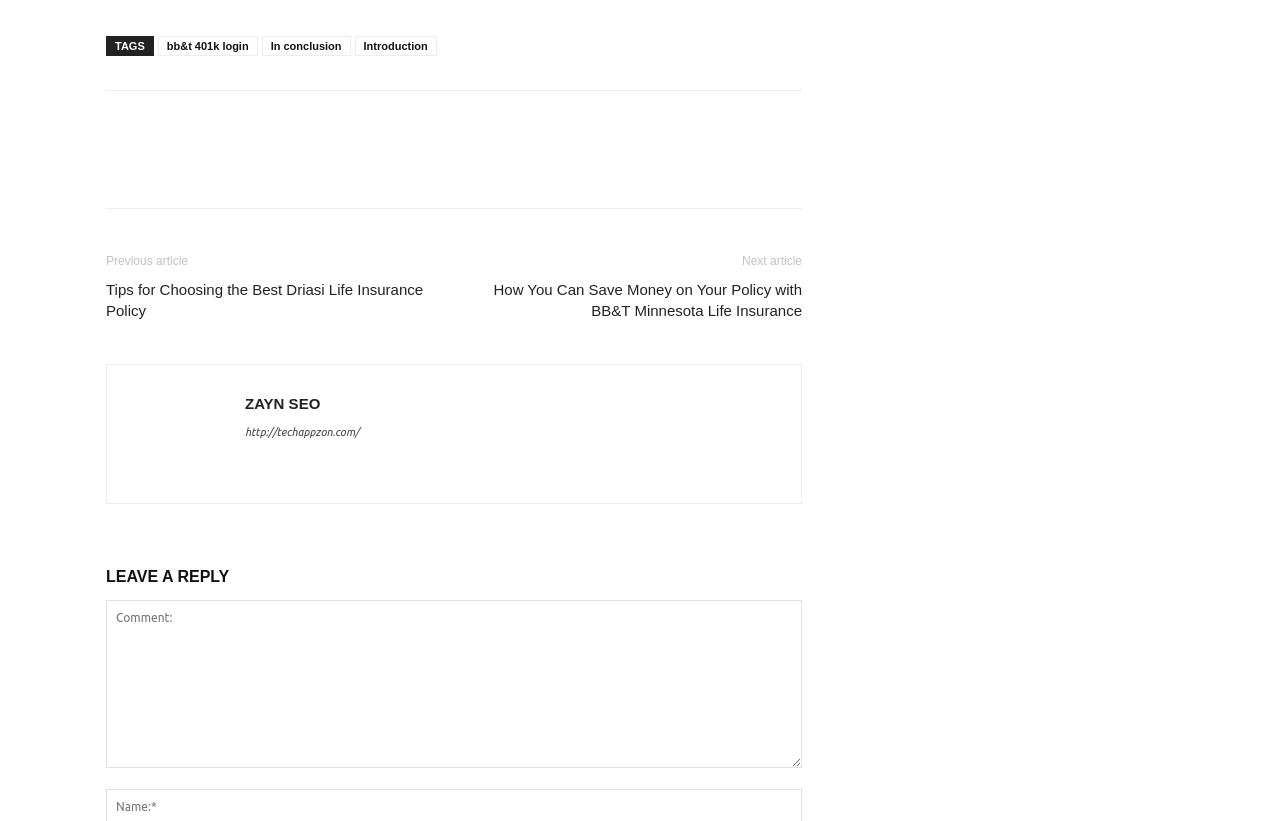What is the topic of the link 'ZAYN SEO'?
Please ensure your answer is as detailed and informative as possible.

The link 'ZAYN SEO' suggests that it is related to Search Engine Optimization (SEO), possibly an article or resource about SEO techniques or strategies.